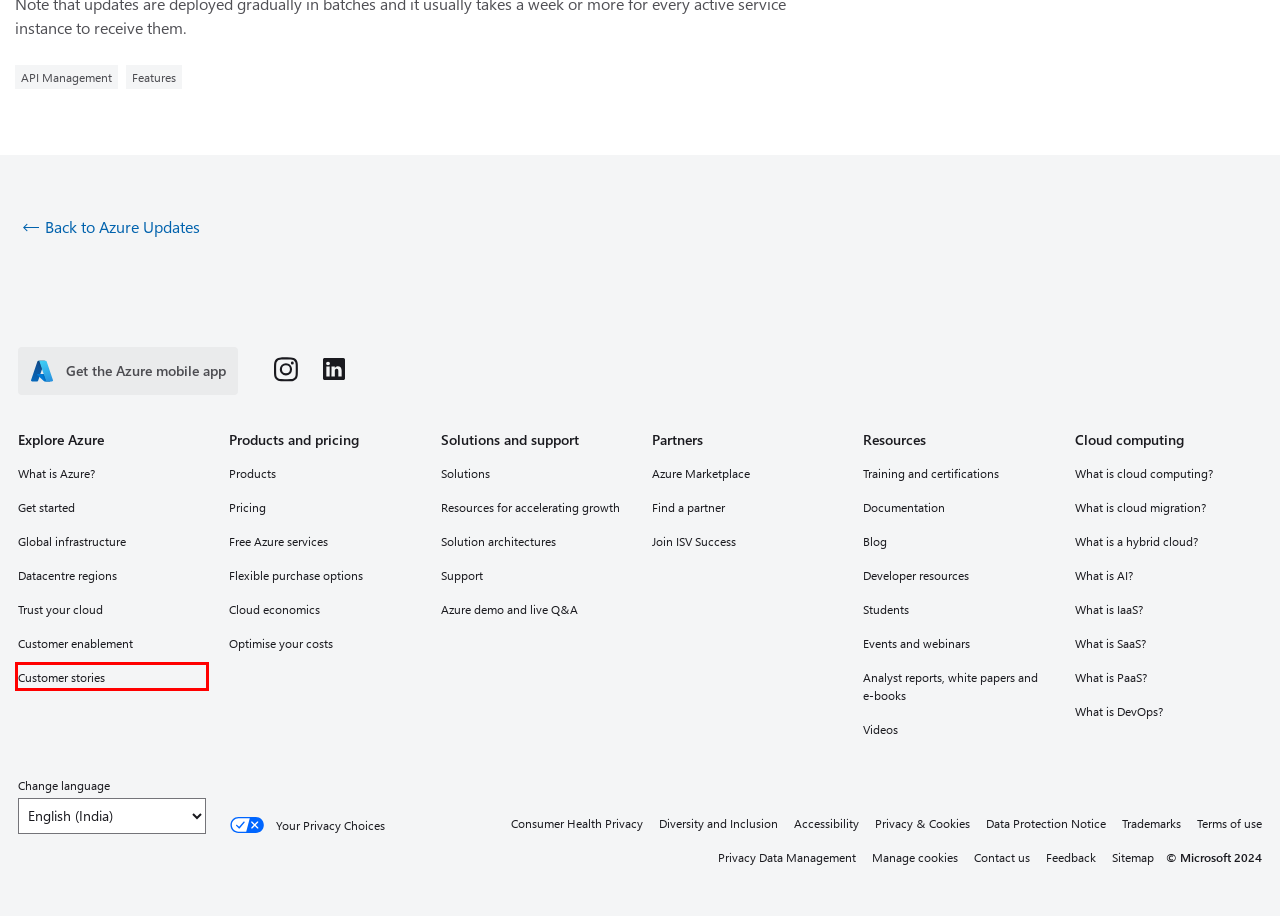You have a screenshot of a webpage with a red bounding box around an element. Select the webpage description that best matches the new webpage after clicking the element within the red bounding box. Here are the descriptions:
A. 适用于 ISV 的 Microsoft Cloud | Microsoft
B. Trademark and Brand Guidelines | Microsoft Legal
C. Browse Azure Architectures - Azure Architecture Center | Microsoft Learn
D. Microsoft Global Diversity and Inclusion | Microsoft
E. Microsoft Customer Stories
F. Microsoft Privacy Statement – Microsoft privacy
G. Data Privacy Notice – Microsoft privacy
H. Accessibility Technology & Tools | Microsoft Accessibility

E